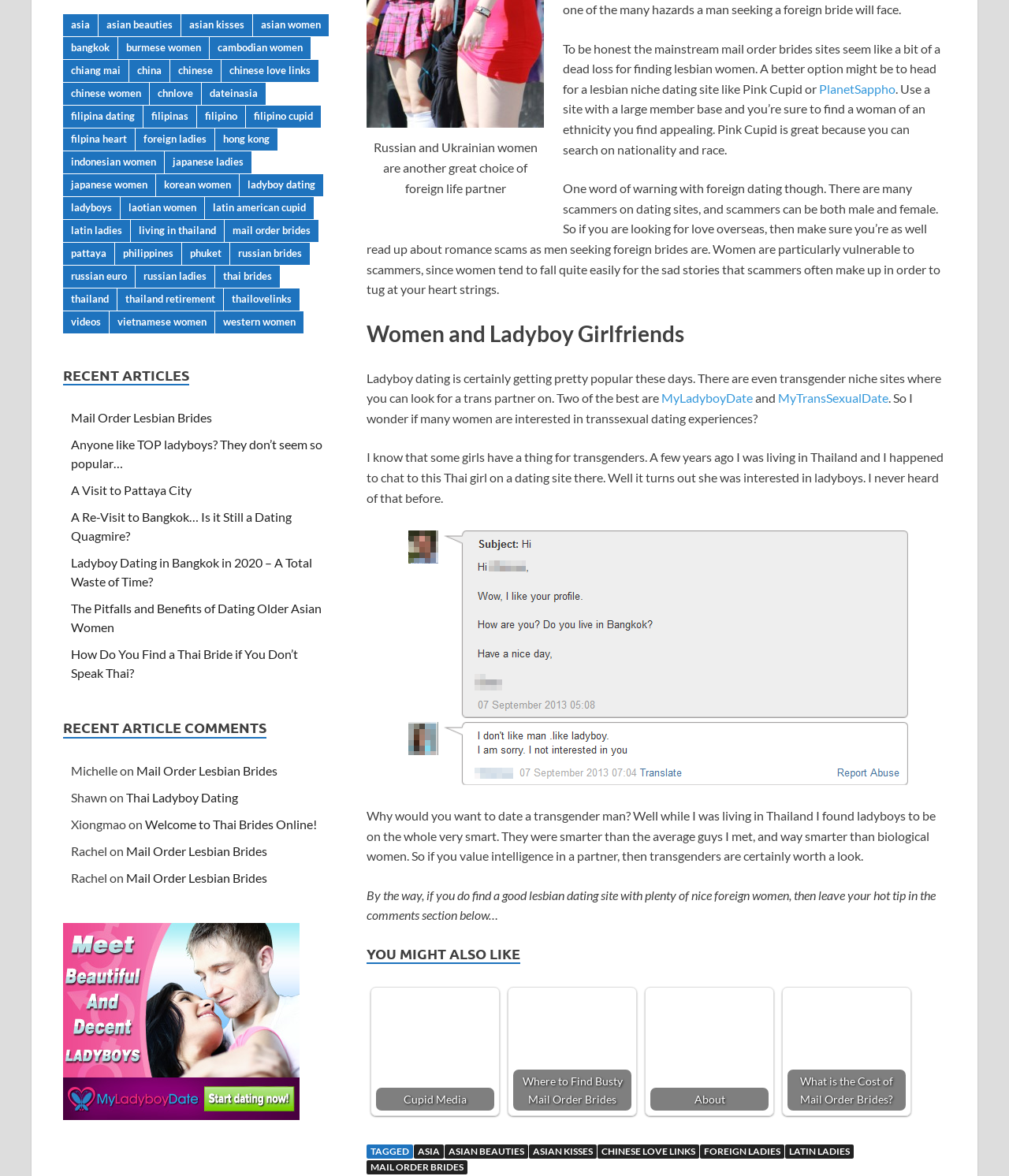What is the topic of the webpage?
Answer the question with a detailed explanation, including all necessary information.

Based on the content of the webpage, it appears to be discussing mail order brides, specifically focusing on finding lesbian women and ladyboys from Asia.